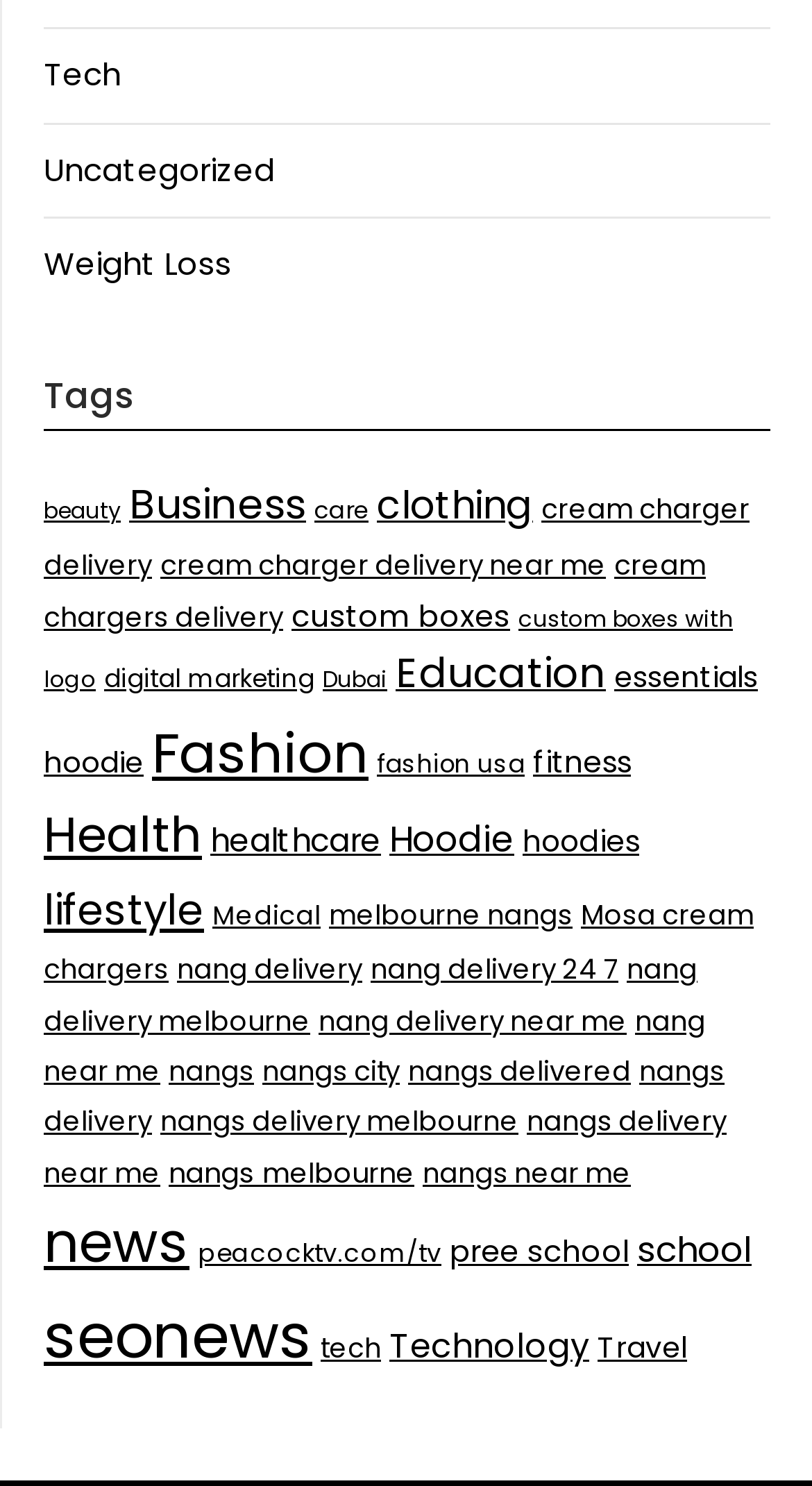Specify the bounding box coordinates of the region I need to click to perform the following instruction: "Explore 'Fashion' category". The coordinates must be four float numbers in the range of 0 to 1, i.e., [left, top, right, bottom].

[0.187, 0.481, 0.454, 0.532]